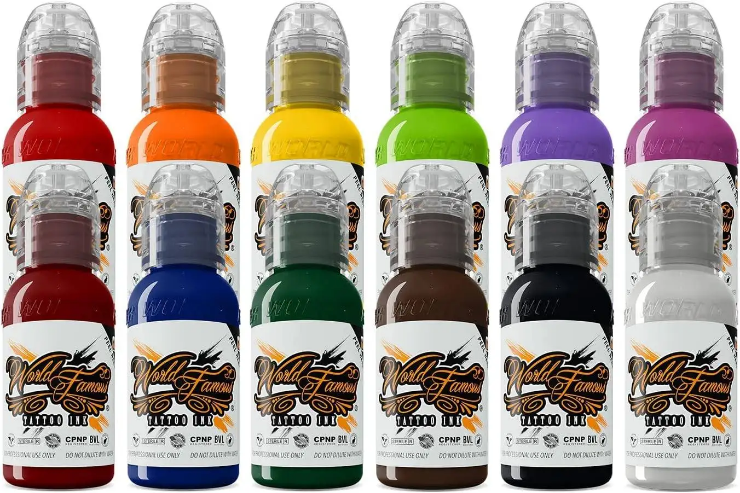Describe every aspect of the image in detail.

The image showcases a vibrant collection of tattoo ink bottles, specifically from the brand "World Famous Tattoo Ink." Arranged in two rows, the bottles come in an array of colors including deep red, bright orange, sunny yellow, vivid green, rich purple, and a classic black, among others. Each bottle features a clear cap, allowing a glimpse of the ink inside, and is adorned with the brand's distinctive logo, emphasizing its popularity and quality in the tattooing community. This assortment is particularly relevant for artists seeking high-quality inks that deliver bold and lasting results, especially on darker skin tones.